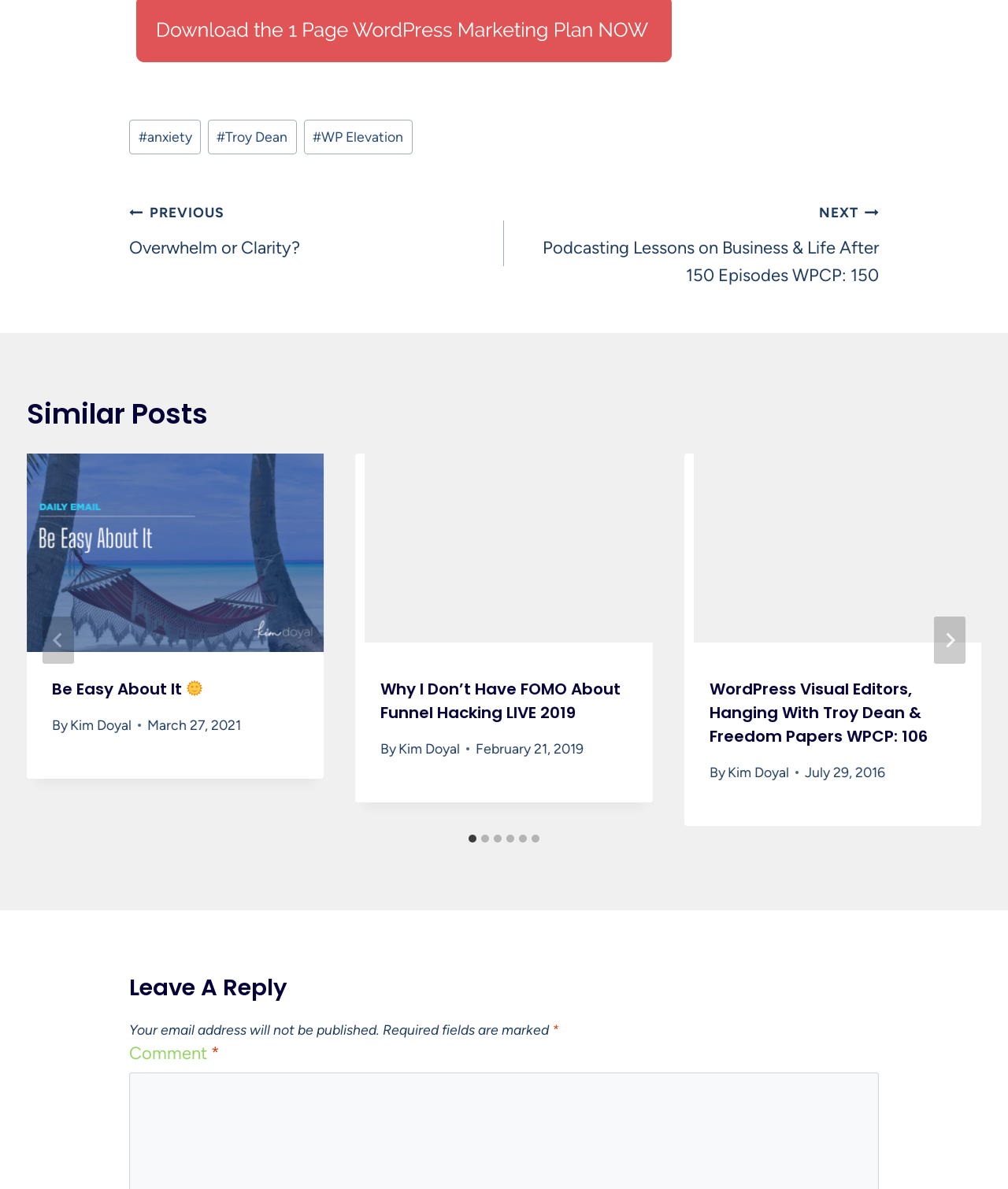Show the bounding box coordinates for the element that needs to be clicked to execute the following instruction: "Click on the 'Why I Don’t Have FOMO About Funnel Hacking LIVE 2019' link". Provide the coordinates in the form of four float numbers between 0 and 1, i.e., [left, top, right, bottom].

[0.353, 0.381, 0.647, 0.548]